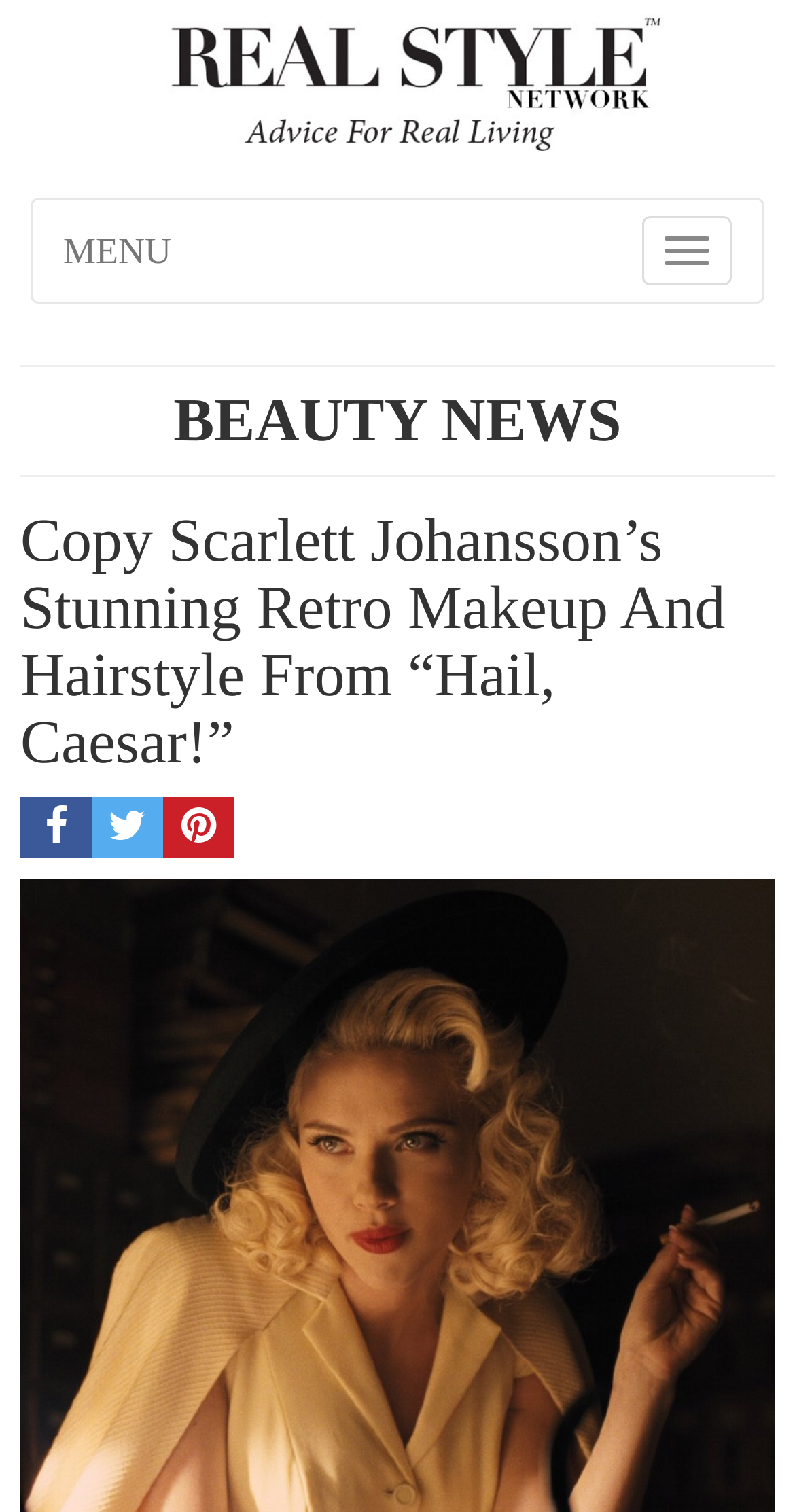What is the name of the movie mentioned?
Look at the webpage screenshot and answer the question with a detailed explanation.

I found the name of the movie mentioned in the heading element 'Copy Scarlett Johansson’s Stunning Retro Makeup And Hairstyle From “Hail, Caesar!”'.